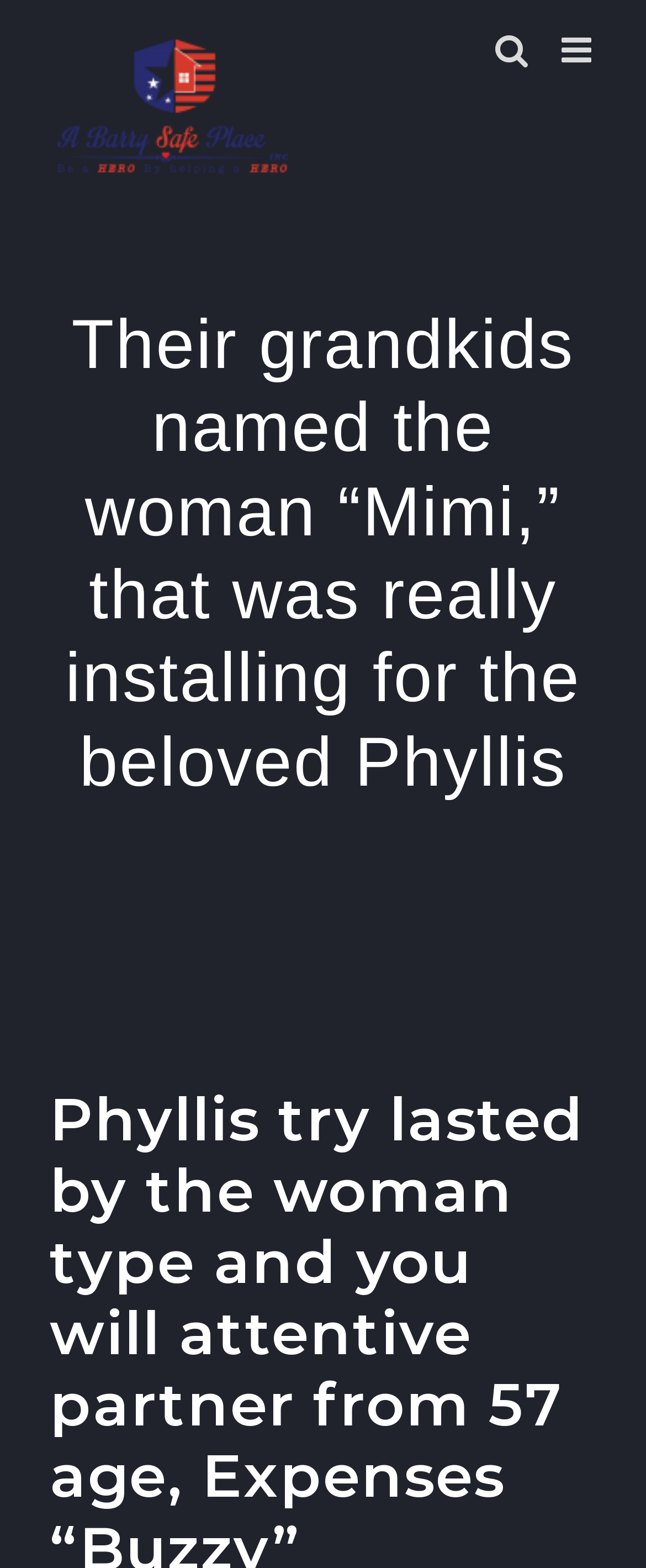Given the description "alt="Abarrysafeplace Logo"", provide the bounding box coordinates of the corresponding UI element.

[0.077, 0.021, 0.462, 0.121]